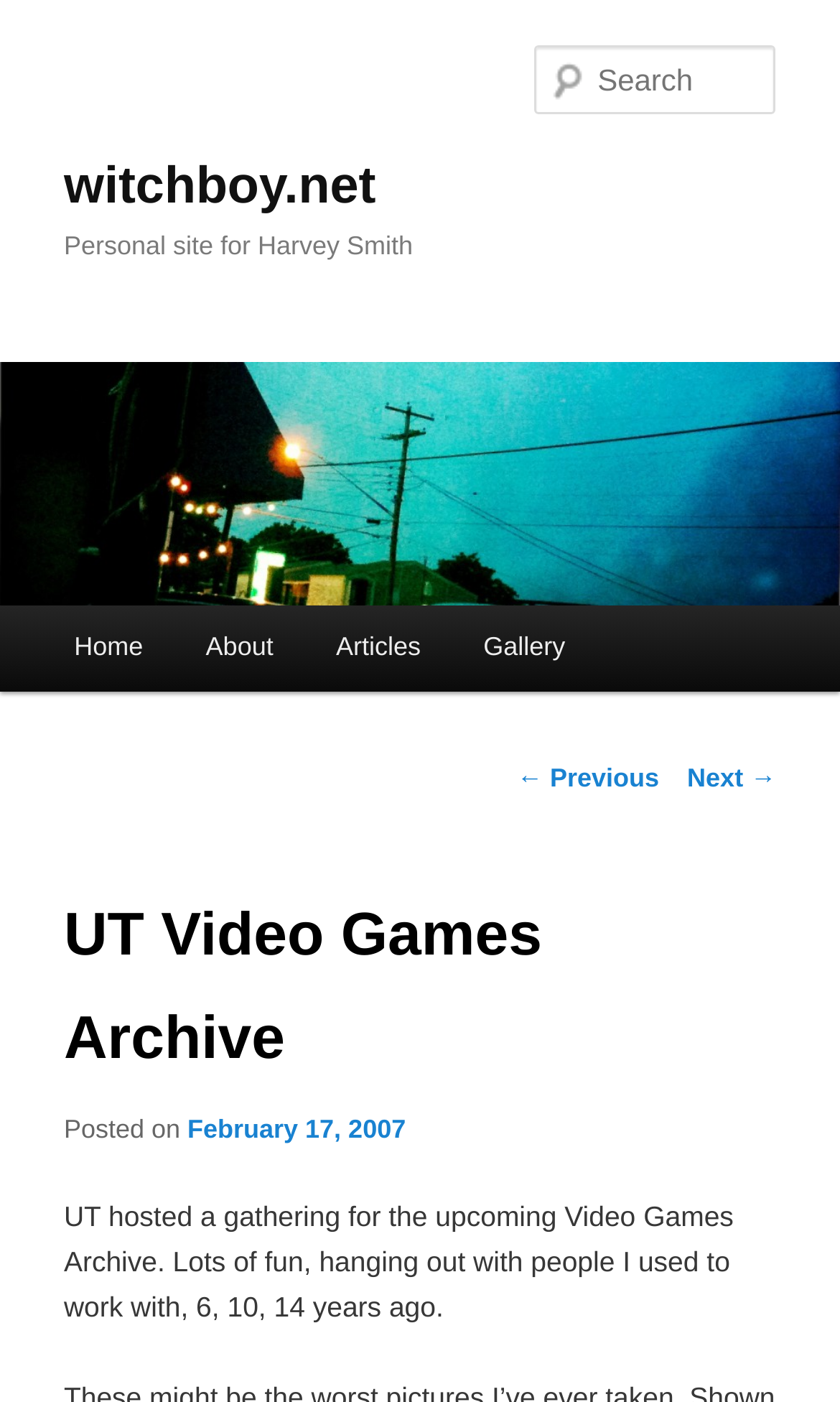Given the element description: "Home", predict the bounding box coordinates of this UI element. The coordinates must be four float numbers between 0 and 1, given as [left, top, right, bottom].

[0.051, 0.431, 0.208, 0.493]